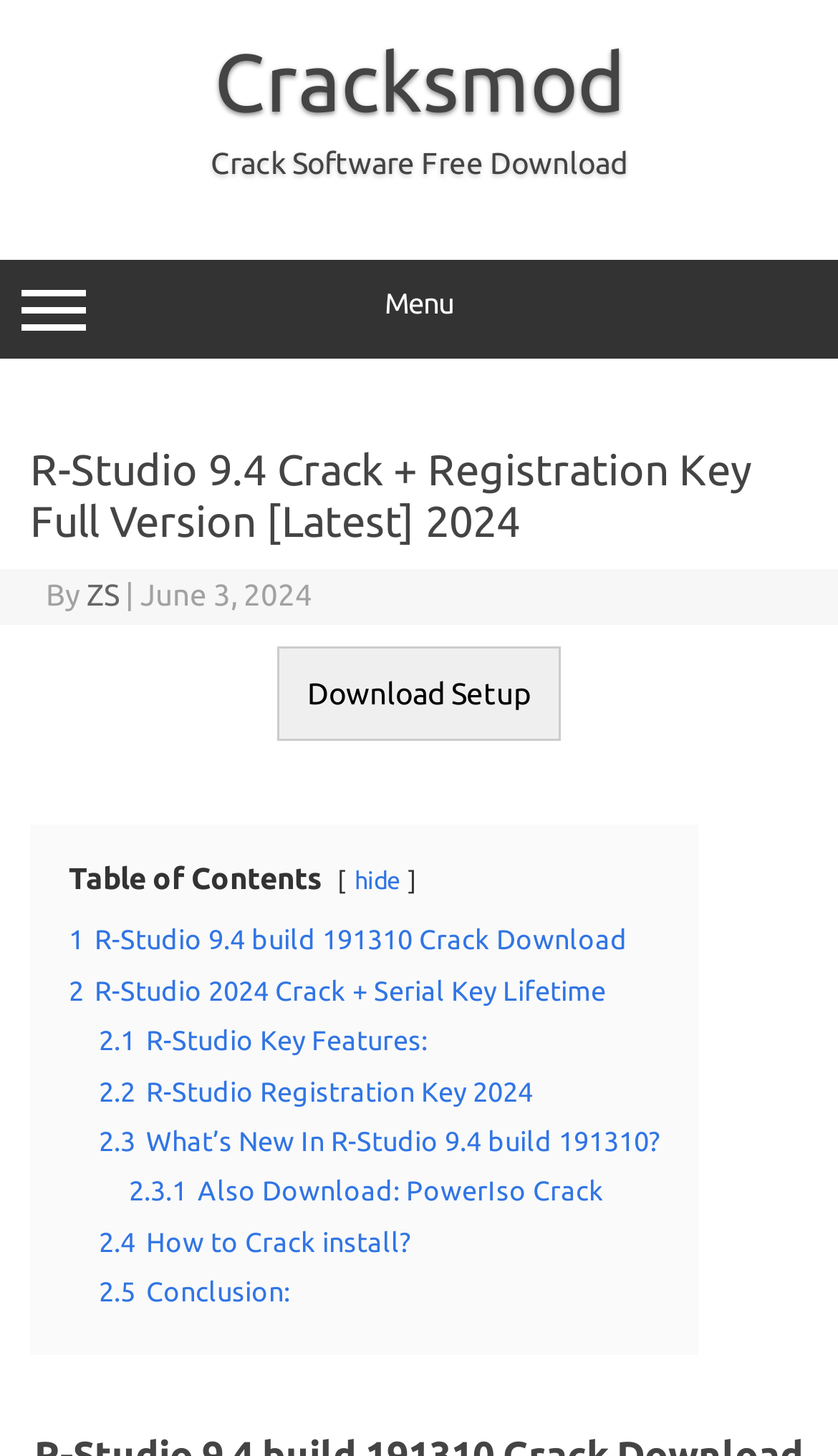Identify the bounding box coordinates of the region that should be clicked to execute the following instruction: "Click the How to Crack install? link".

[0.118, 0.842, 0.49, 0.863]